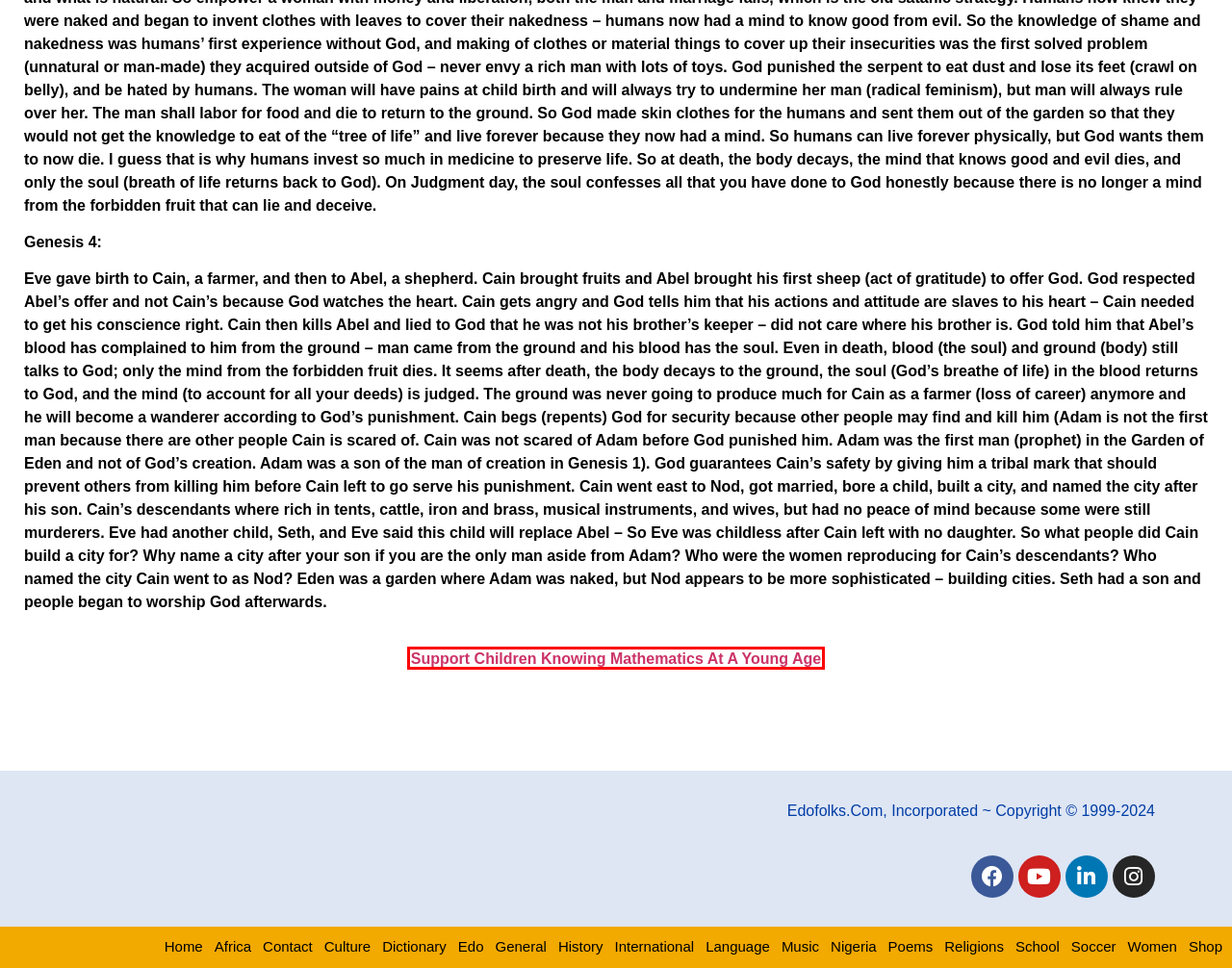Given a screenshot of a webpage with a red bounding box around a UI element, please identify the most appropriate webpage description that matches the new webpage after you click on the element. Here are the candidates:
A. Contact - Edofolks.com
B. School - Edofolks.com
C. Edo - Edofolks.com
D. International - Edofolks.com
E. Religion - Edofolks.com
F. Professor, Speaker, & Author on Prevention of Drug Use, Alcohol Abuse, Depression, & Suicide
G. Culture - Edofolks.com
H. Home - mathtutor

H